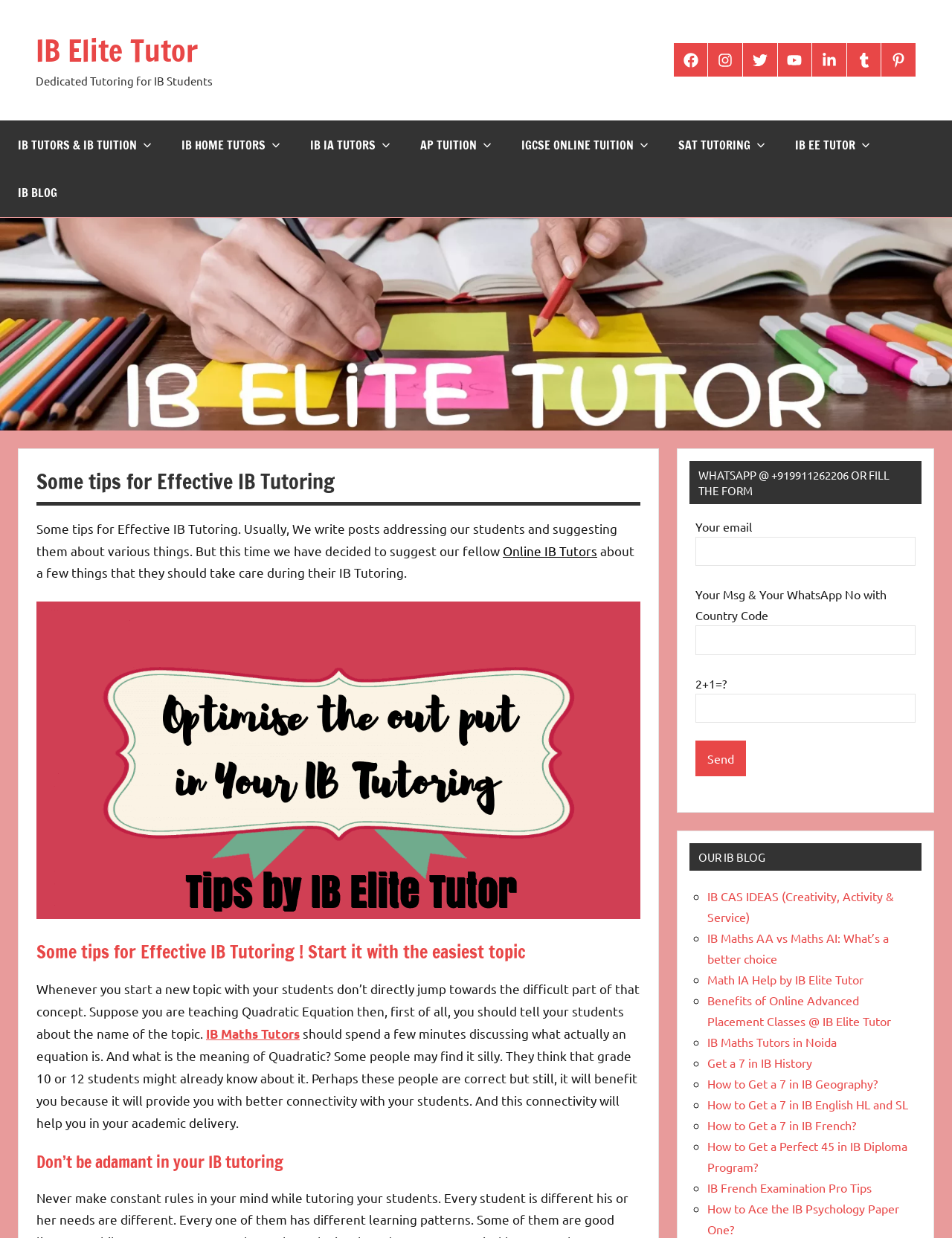How many social media links are provided?
Analyze the image and deliver a detailed answer to the question.

The webpage provides links to 7 social media platforms, namely Facebook, Instagram, Twitter, YouTube, LinkedIn, Tumblr, and Pinterest, which are located at the top-right corner of the webpage.